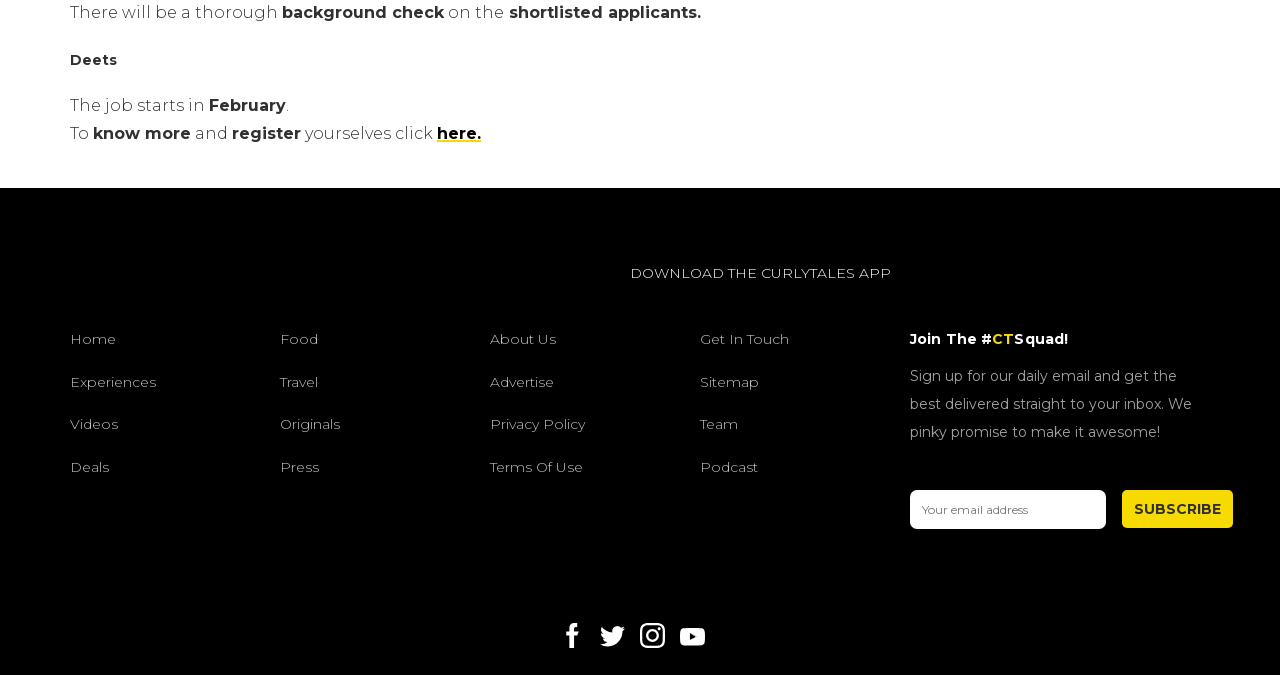Indicate the bounding box coordinates of the element that needs to be clicked to satisfy the following instruction: "Click the 'Contact' link". The coordinates should be four float numbers between 0 and 1, i.e., [left, top, right, bottom].

None